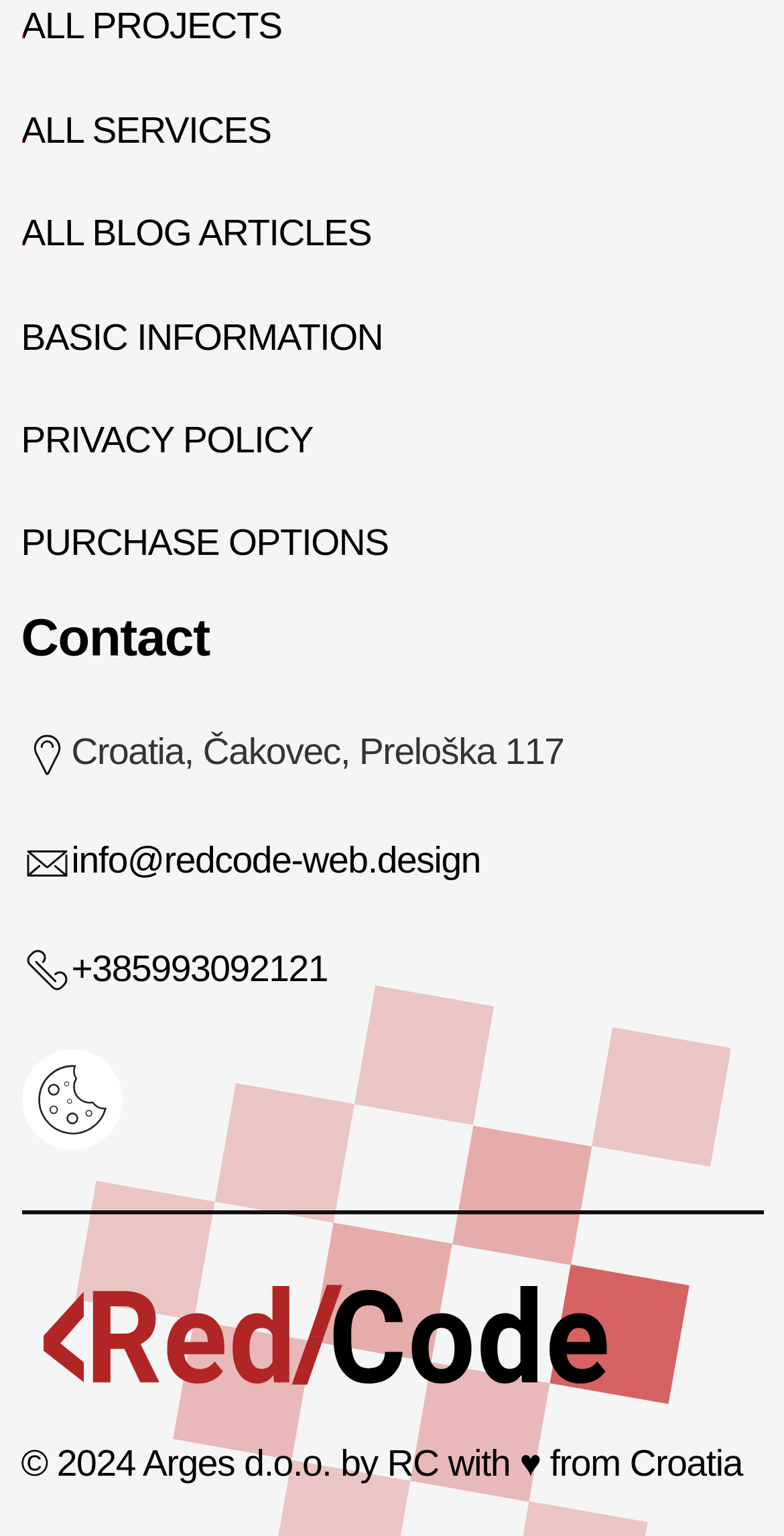What is the name of the company?
Kindly give a detailed and elaborate answer to the question.

I found the company's name by looking at the static text in the footer section of the webpage, where I saw the text 'Arges d.o.o'.